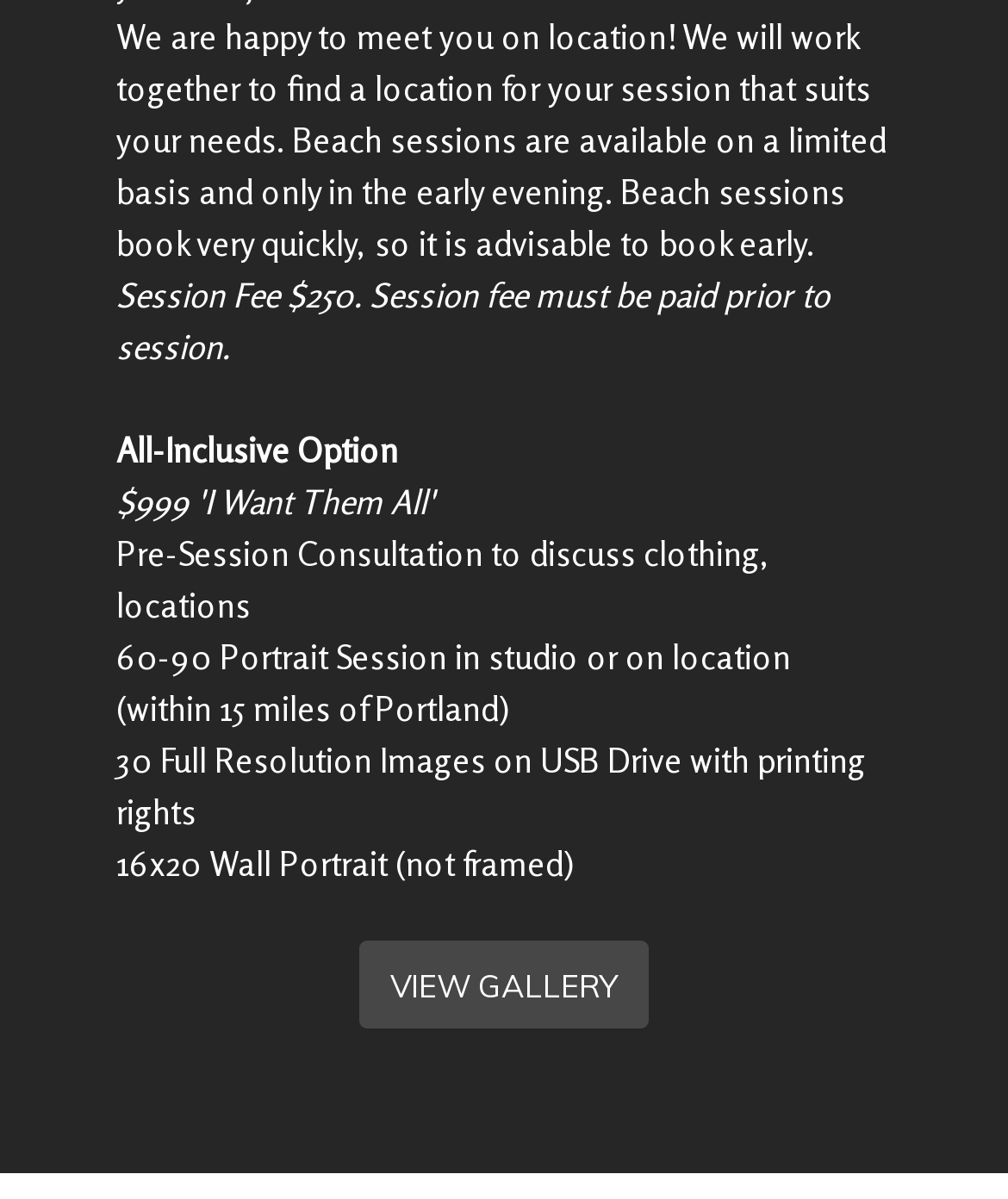Please provide the bounding box coordinates in the format (top-left x, top-left y, bottom-right x, bottom-right y). Remember, all values are floating point numbers between 0 and 1. What is the bounding box coordinate of the region described as: VIEW GALLERY

[0.356, 0.785, 0.644, 0.858]